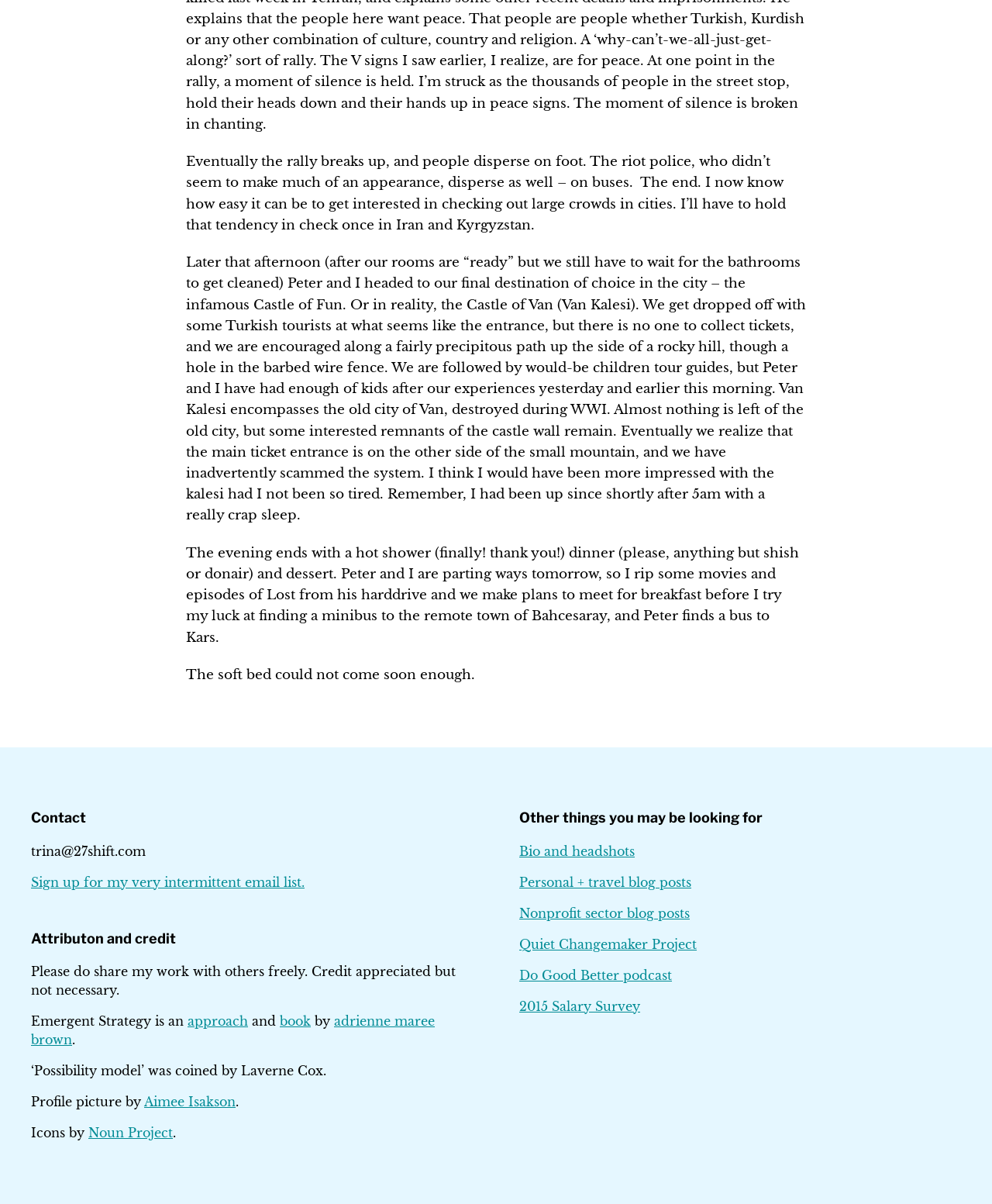Give a short answer using one word or phrase for the question:
What is the name of the person who took the profile picture?

Aimee Isakson